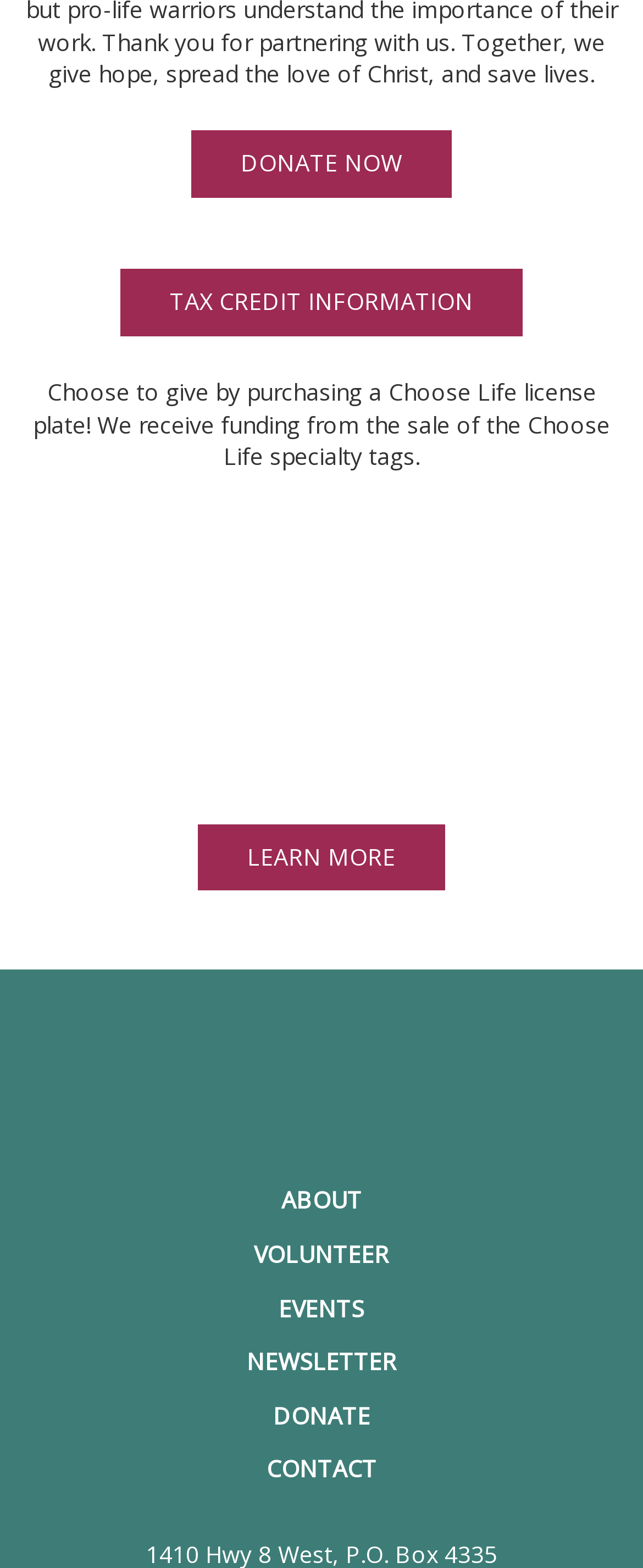Given the element description: "Newsletter", predict the bounding box coordinates of the UI element it refers to, using four float numbers between 0 and 1, i.e., [left, top, right, bottom].

[0.355, 0.841, 0.645, 0.895]